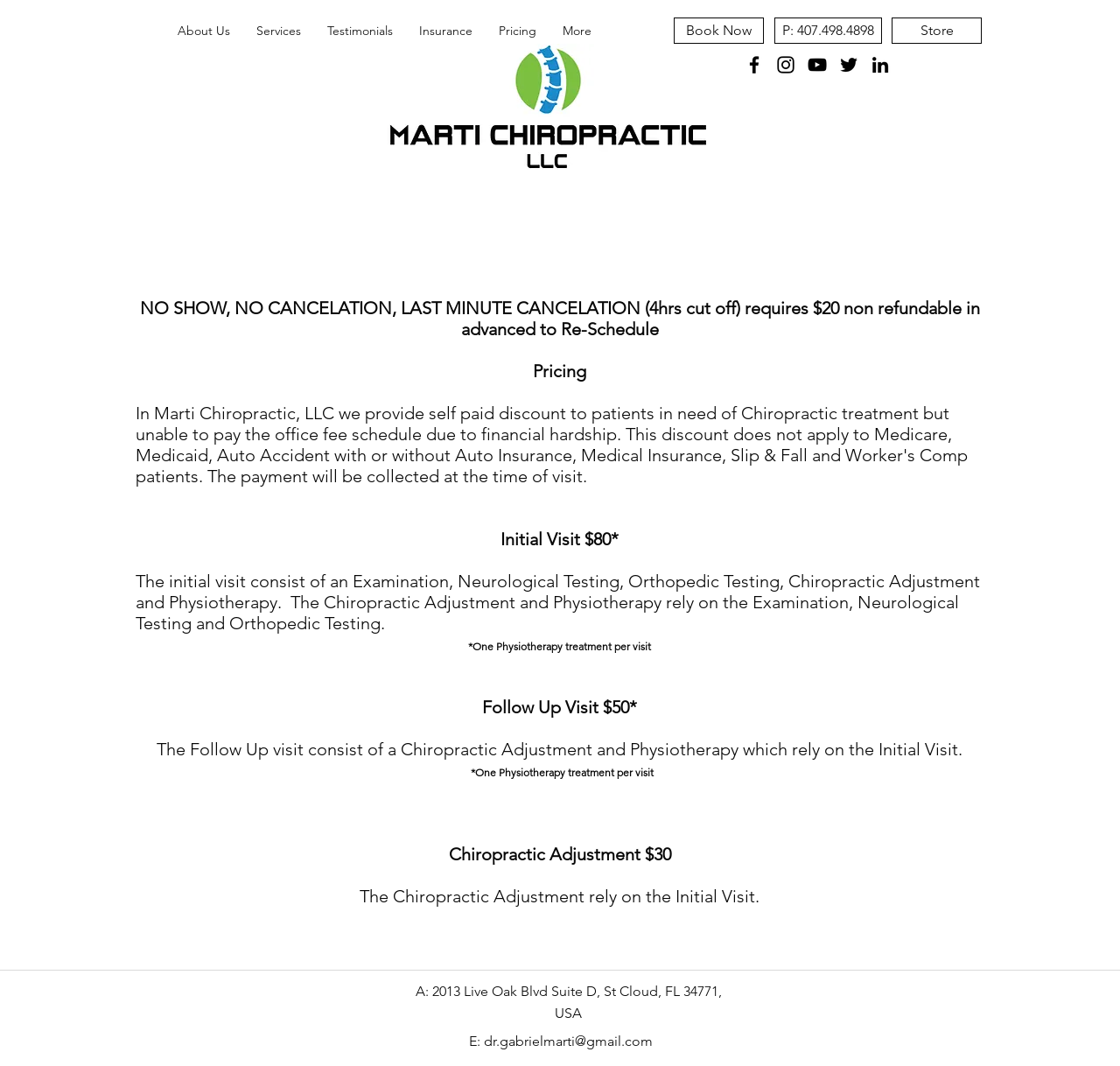Explain the webpage in detail, including its primary components.

The webpage is about Marti Chiropractic, a chiropractic clinic located in Saint Cloud, Florida. At the top of the page, there is a navigation menu with links to "About Us", "Services", "Testimonials", "Insurance", "Pricing", and "More". Next to the navigation menu, there is a "Book Now" button and a phone number "P: 407.498.4898". 

Below the navigation menu, there is a logo of Marti Chiropractic, which is an image with the clinic's name. To the right of the logo, there are social media links, including Facebook, Instagram, YouTube, Twitter, and LinkedIn, each represented by an icon.

The main content of the page is divided into sections. The first section has a heading "Pricing" and lists the prices for different services, including Initial Visit, Follow Up Visit, and Chiropractic Adjustment. Each service has a brief description of what it includes. 

Below the pricing section, there is a section with the clinic's address and email address. The address is "2013 Live Oak Blvd Suite D, St Cloud, FL 34771, USA", and the email address is "dr.gabrielmarti@gmail.com".